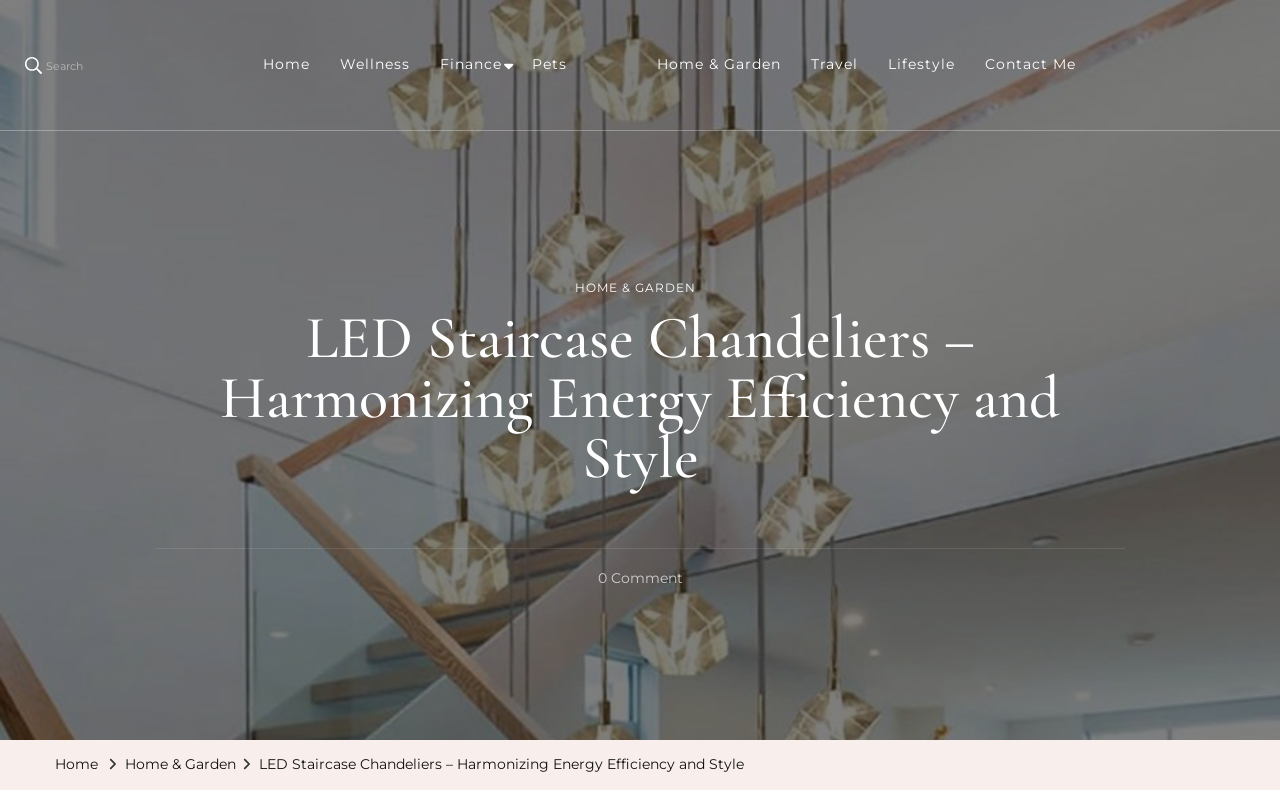Highlight the bounding box coordinates of the element you need to click to perform the following instruction: "View LED Staircase Chandeliers article."

[0.202, 0.942, 0.581, 0.98]